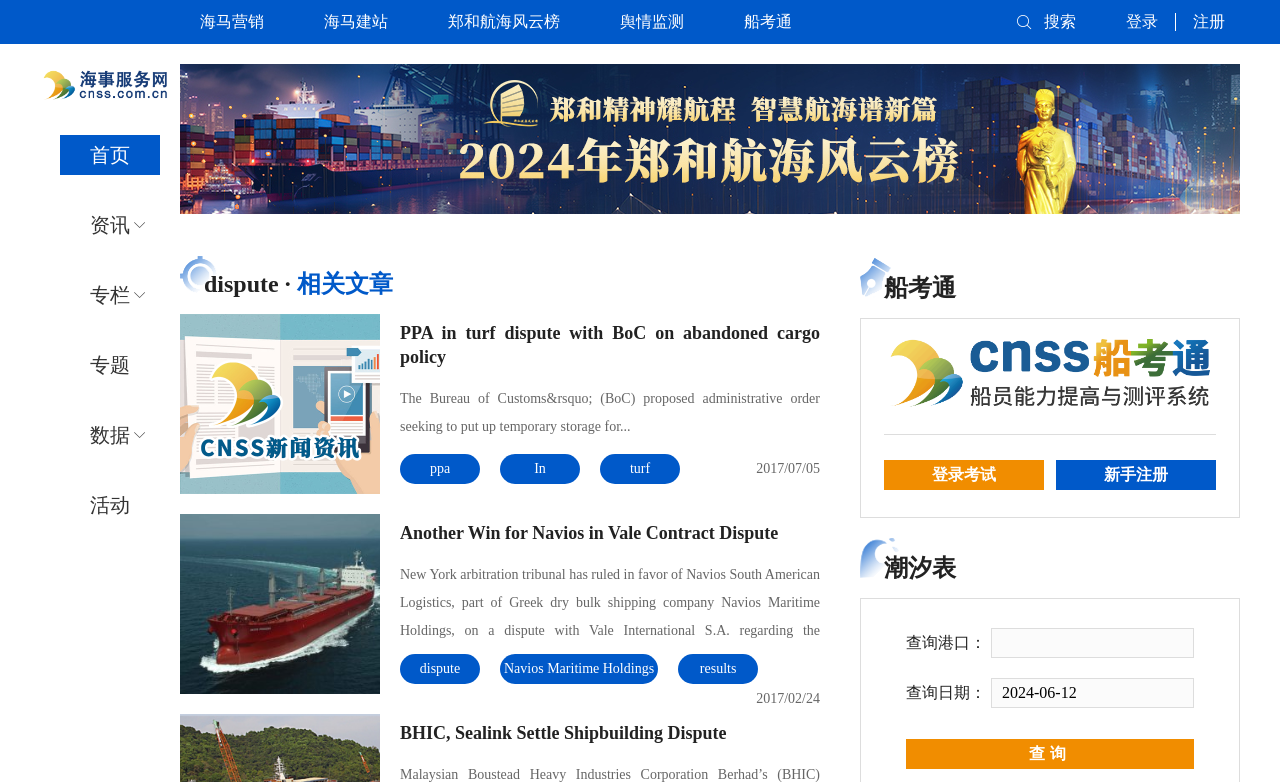Find the bounding box coordinates of the area that needs to be clicked in order to achieve the following instruction: "Query port information". The coordinates should be specified as four float numbers between 0 and 1, i.e., [left, top, right, bottom].

[0.708, 0.945, 0.933, 0.983]